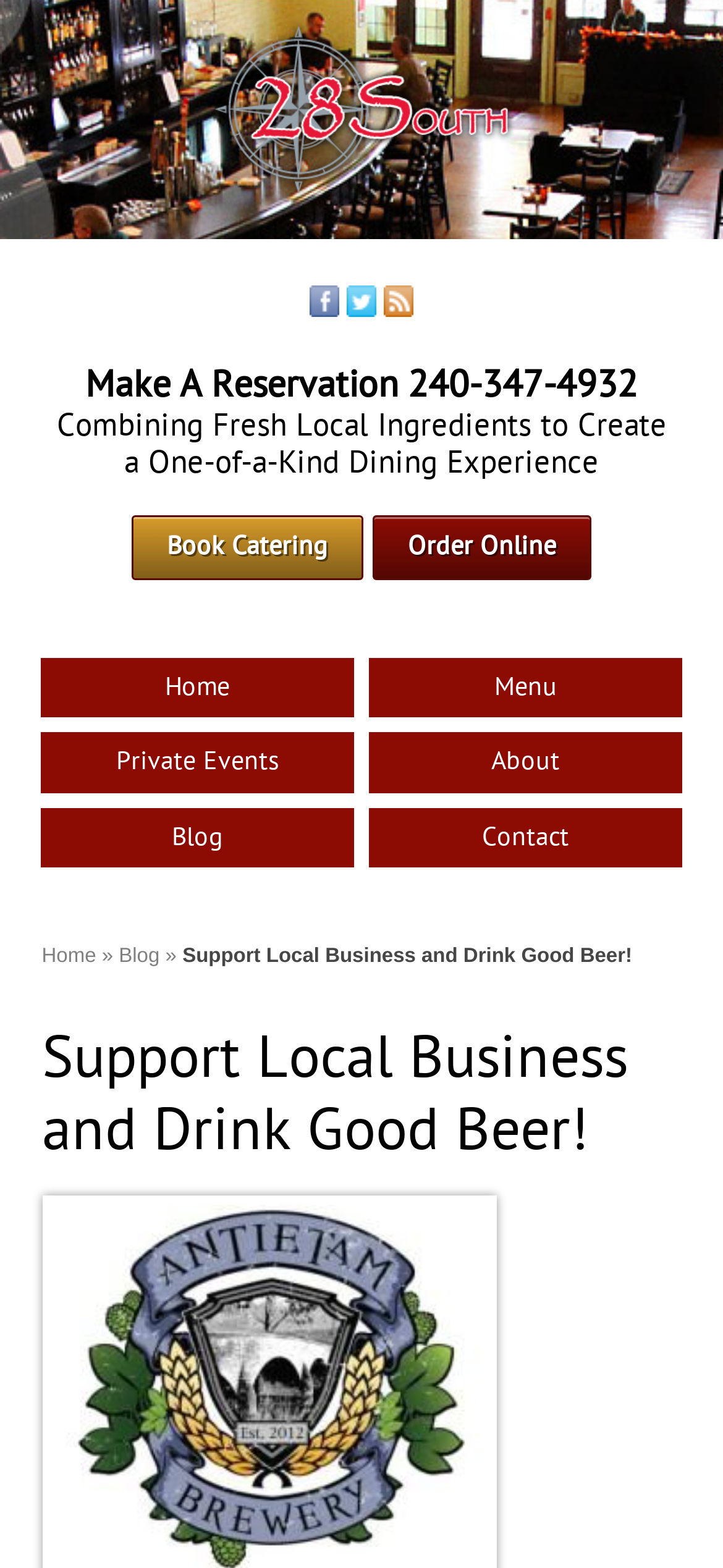Identify and generate the primary title of the webpage.

Support Local Business and Drink Good Beer!